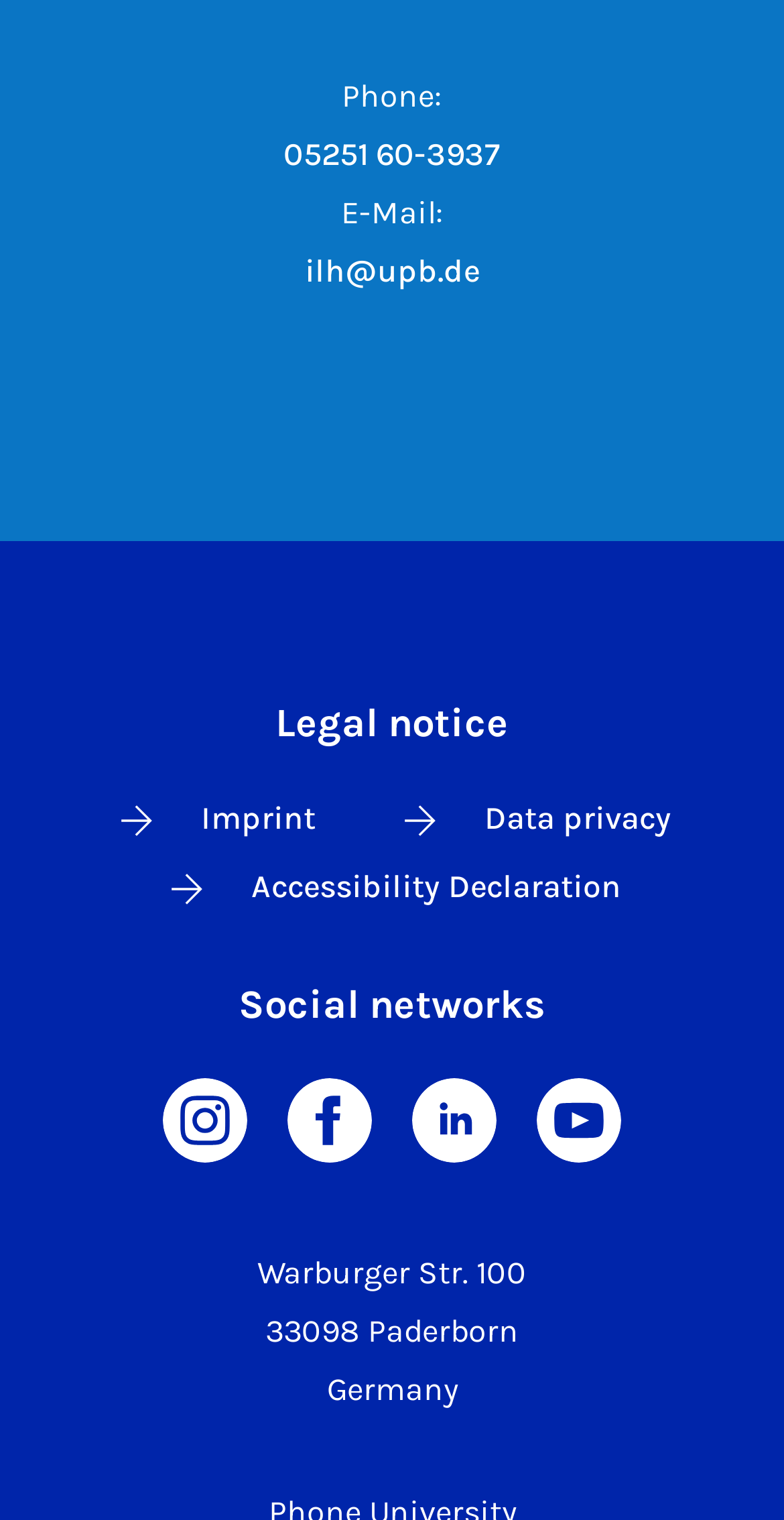Provide a thorough and detailed response to the question by examining the image: 
What is the link related to data privacy?

I found the link related to data privacy by looking at the link which is 'Data privacy'.